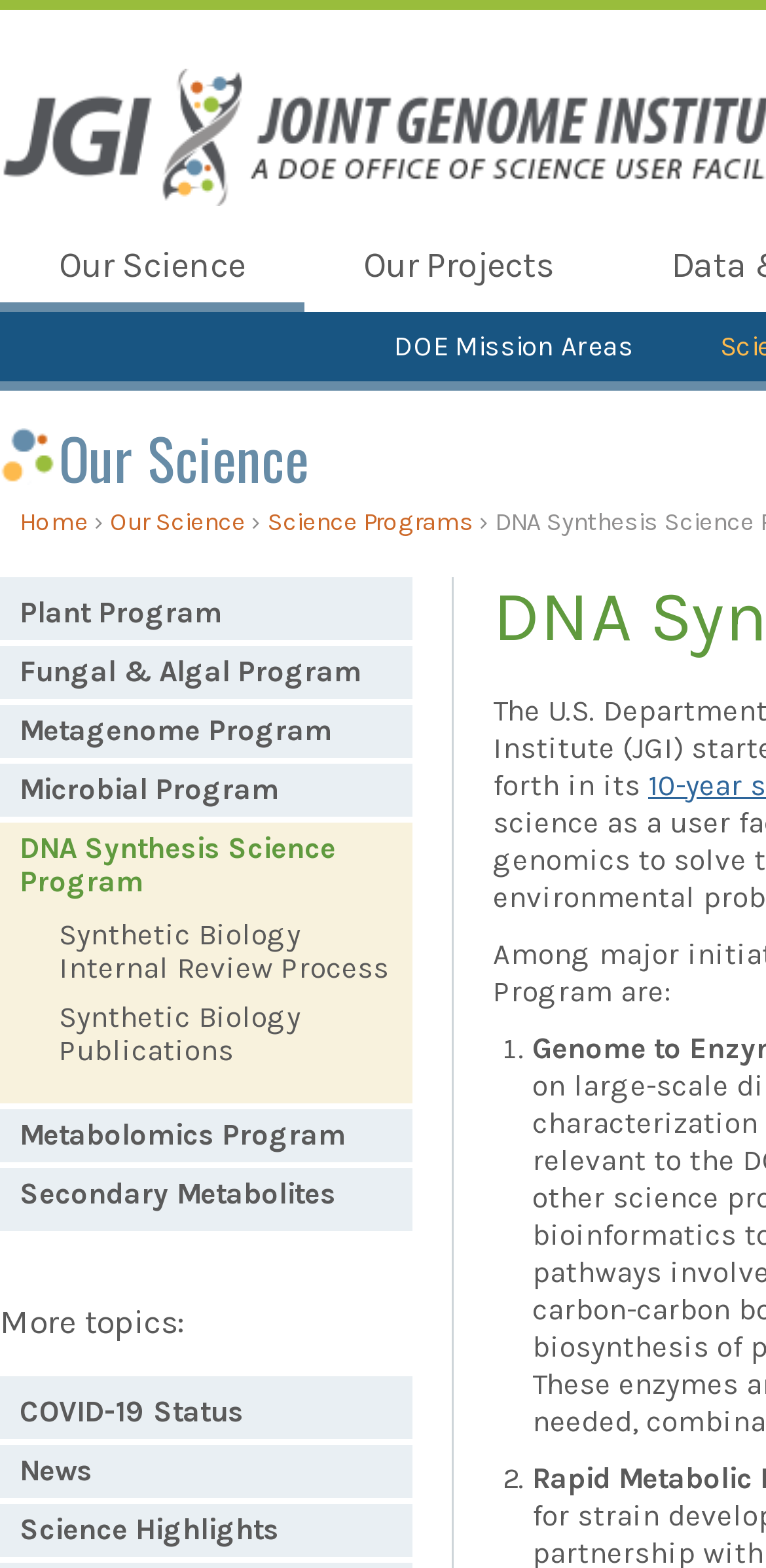Specify the bounding box coordinates of the element's area that should be clicked to execute the given instruction: "go to Our Science page". The coordinates should be four float numbers between 0 and 1, i.e., [left, top, right, bottom].

[0.0, 0.155, 0.397, 0.189]